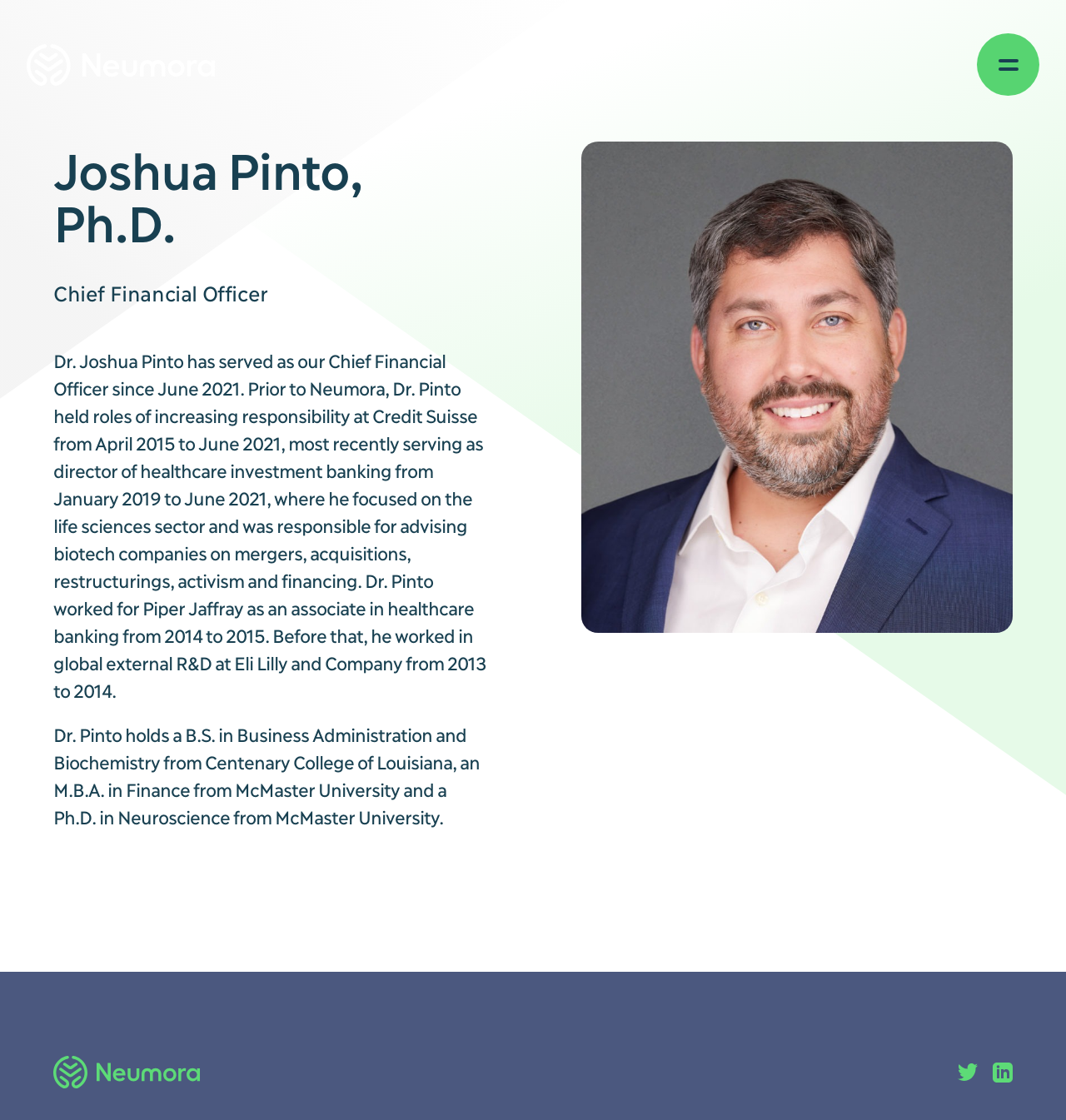Where did Dr. Pinto work from 2013 to 2014?
Using the image, respond with a single word or phrase.

Eli Lilly and Company